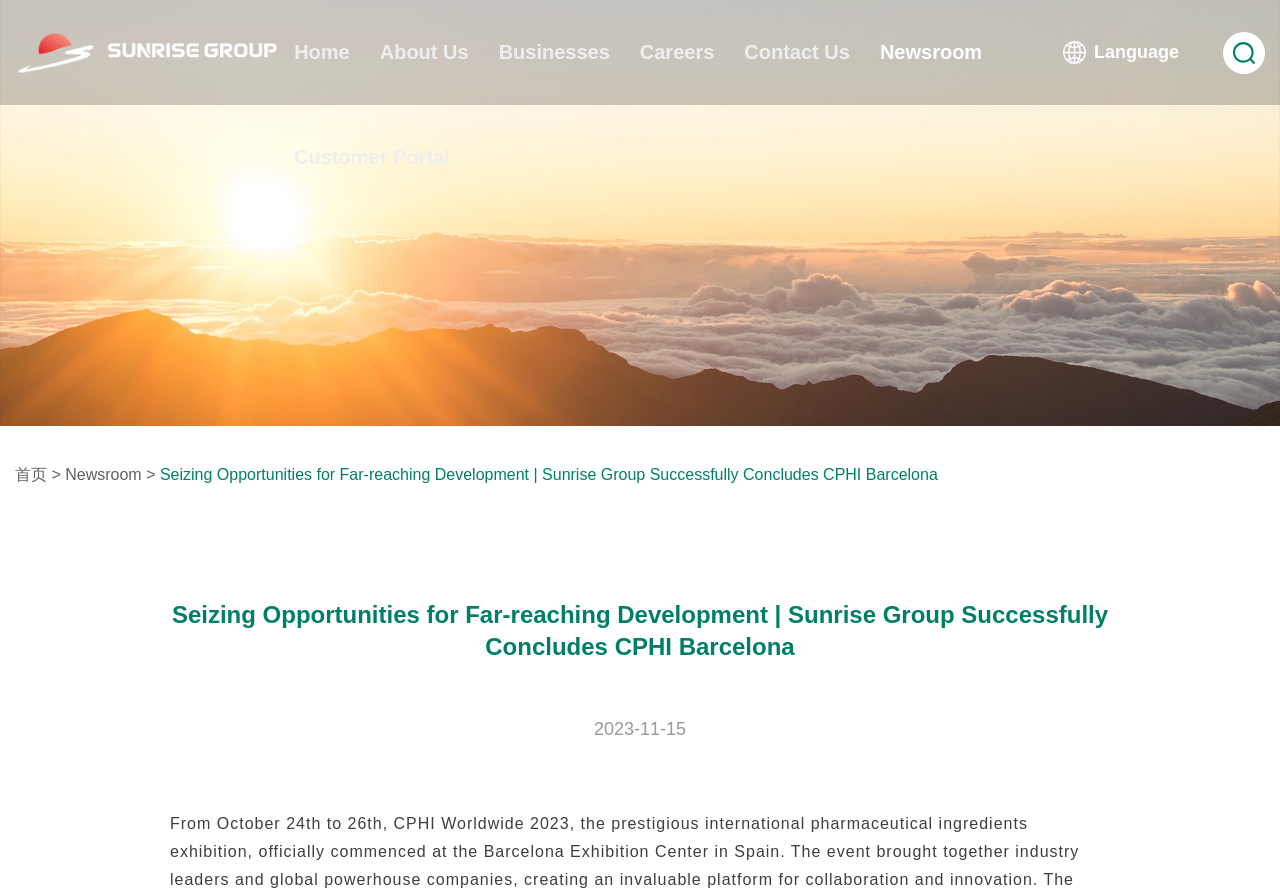Can you provide the bounding box coordinates for the element that should be clicked to implement the instruction: "access customer portal"?

[0.23, 0.118, 0.351, 0.235]